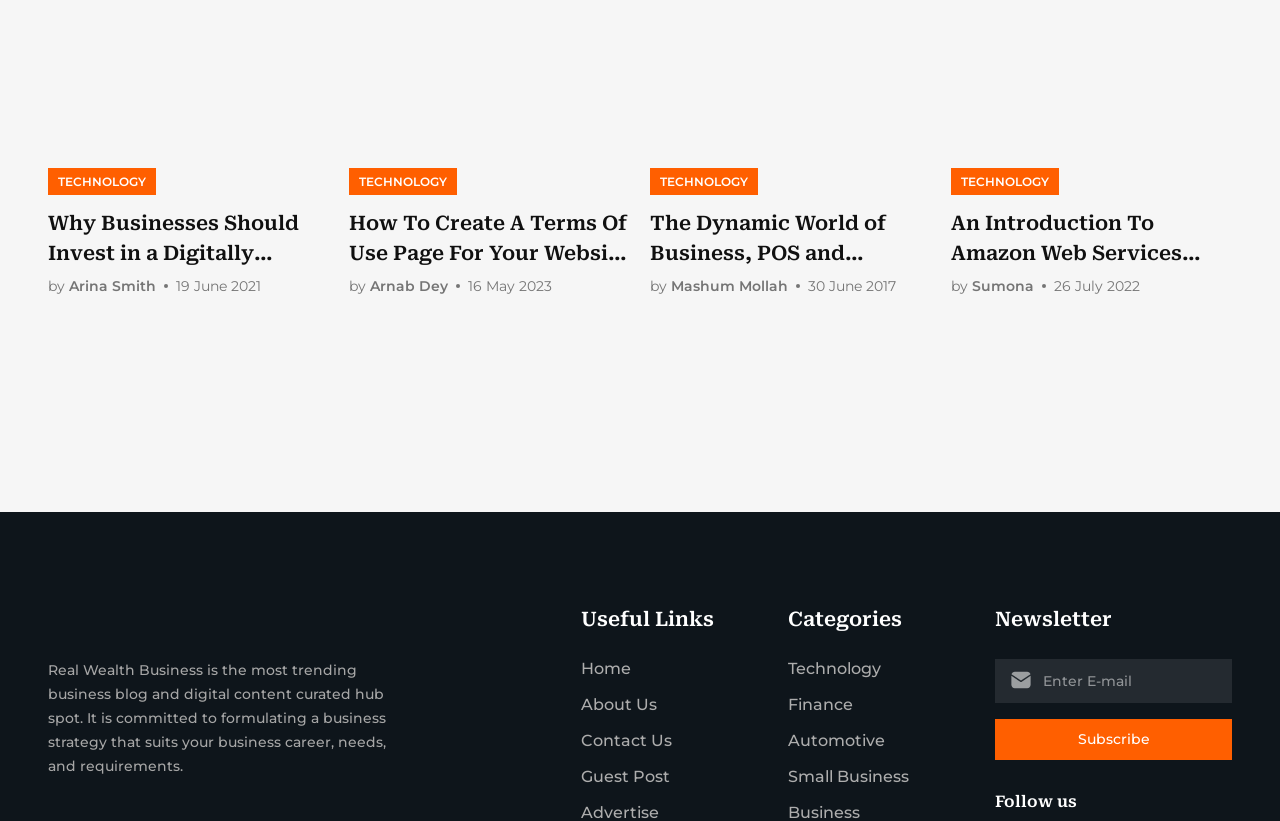Based on the element description: "Home", identify the bounding box coordinates for this UI element. The coordinates must be four float numbers between 0 and 1, listed as [left, top, right, bottom].

[0.454, 0.803, 0.493, 0.827]